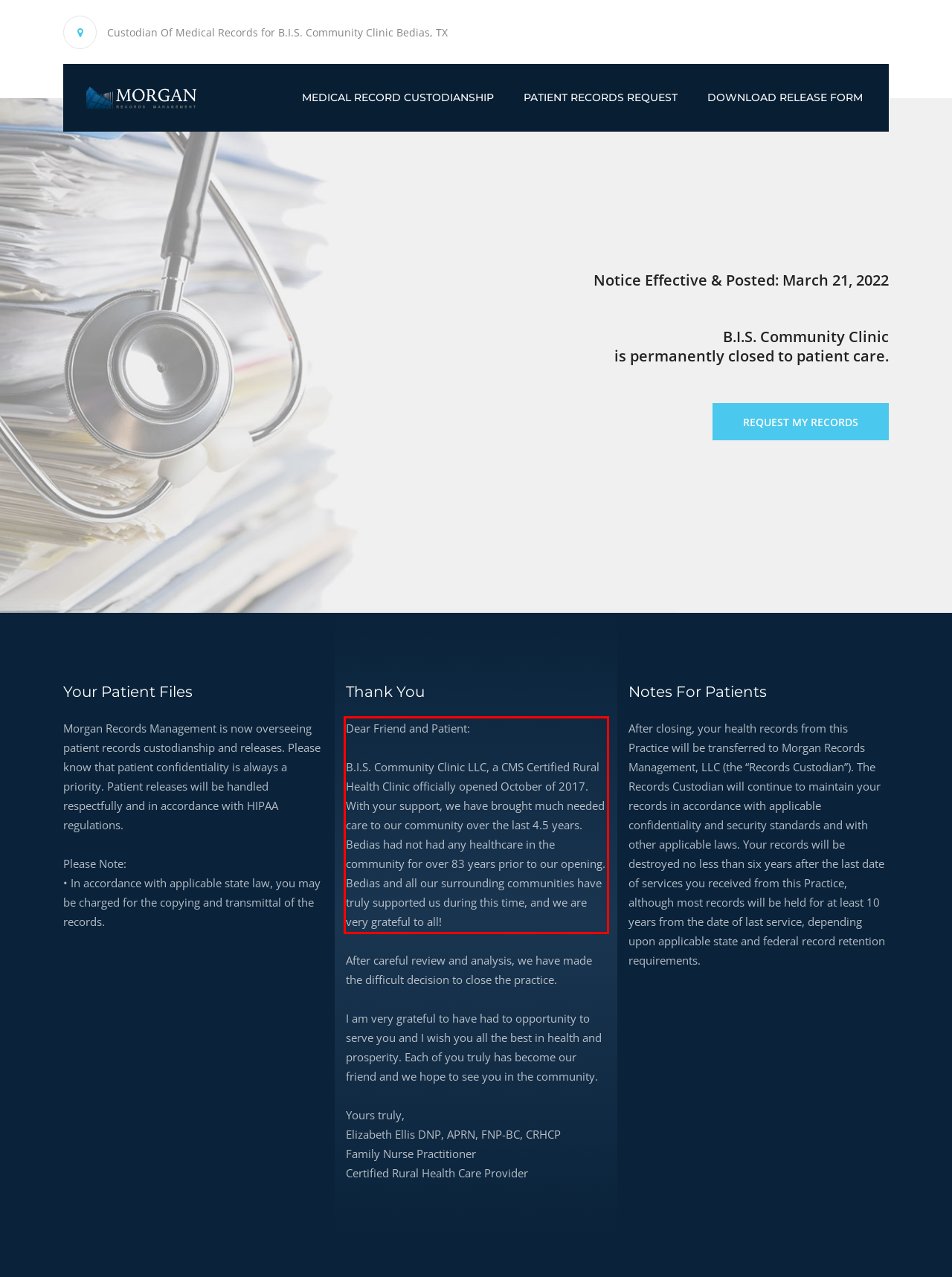Please analyze the provided webpage screenshot and perform OCR to extract the text content from the red rectangle bounding box.

Dear Friend and Patient: B.I.S. Community Clinic LLC, a CMS Certified Rural Health Clinic officially opened October of 2017. With your support, we have brought much needed care to our community over the last 4.5 years. Bedias had not had any healthcare in the community for over 83 years prior to our opening. Bedias and all our surrounding communities have truly supported us during this time, and we are very grateful to all!